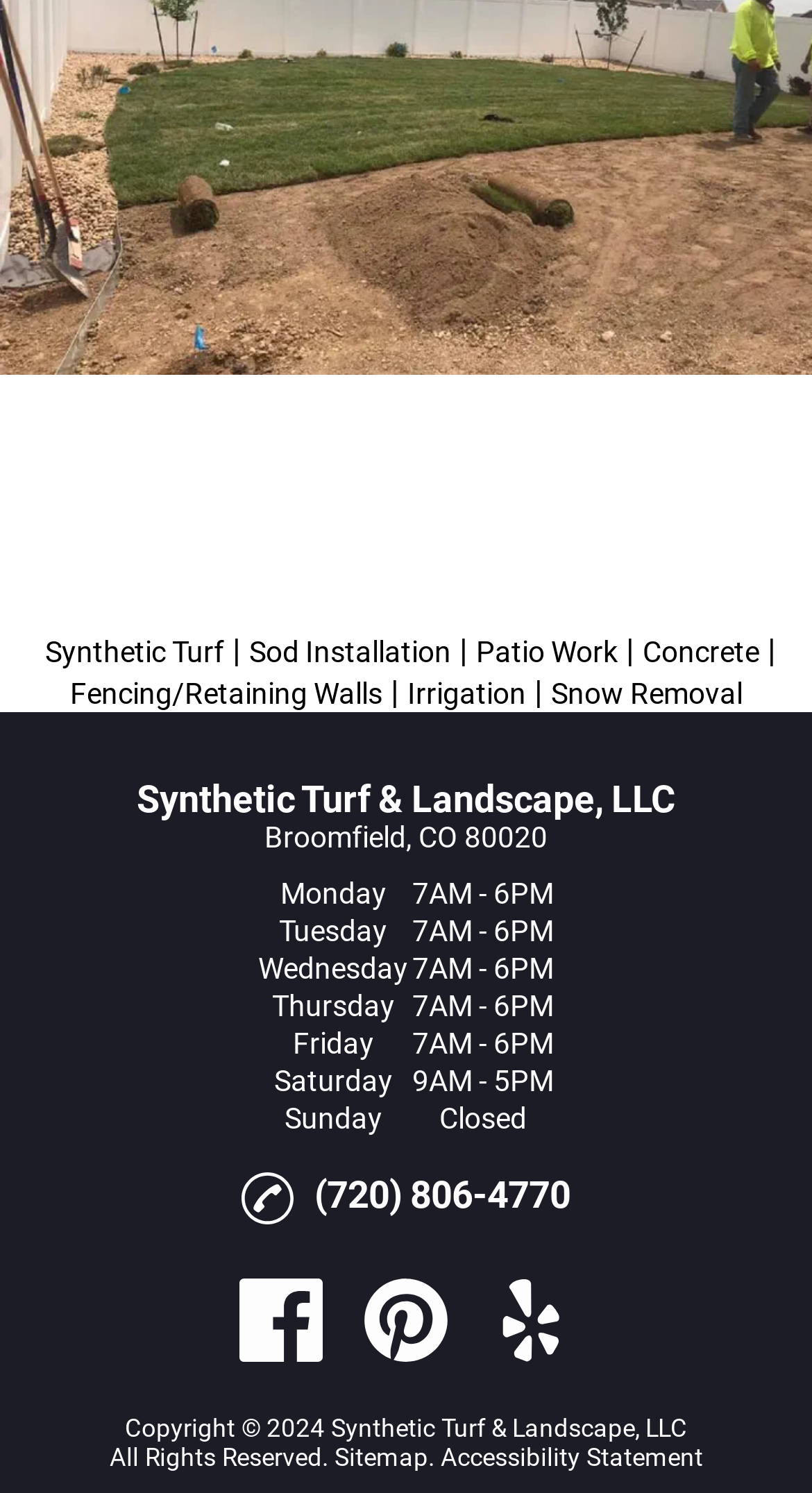What services does Synthetic Turf & Landscape offer?
Based on the image, provide your answer in one word or phrase.

Landscape services